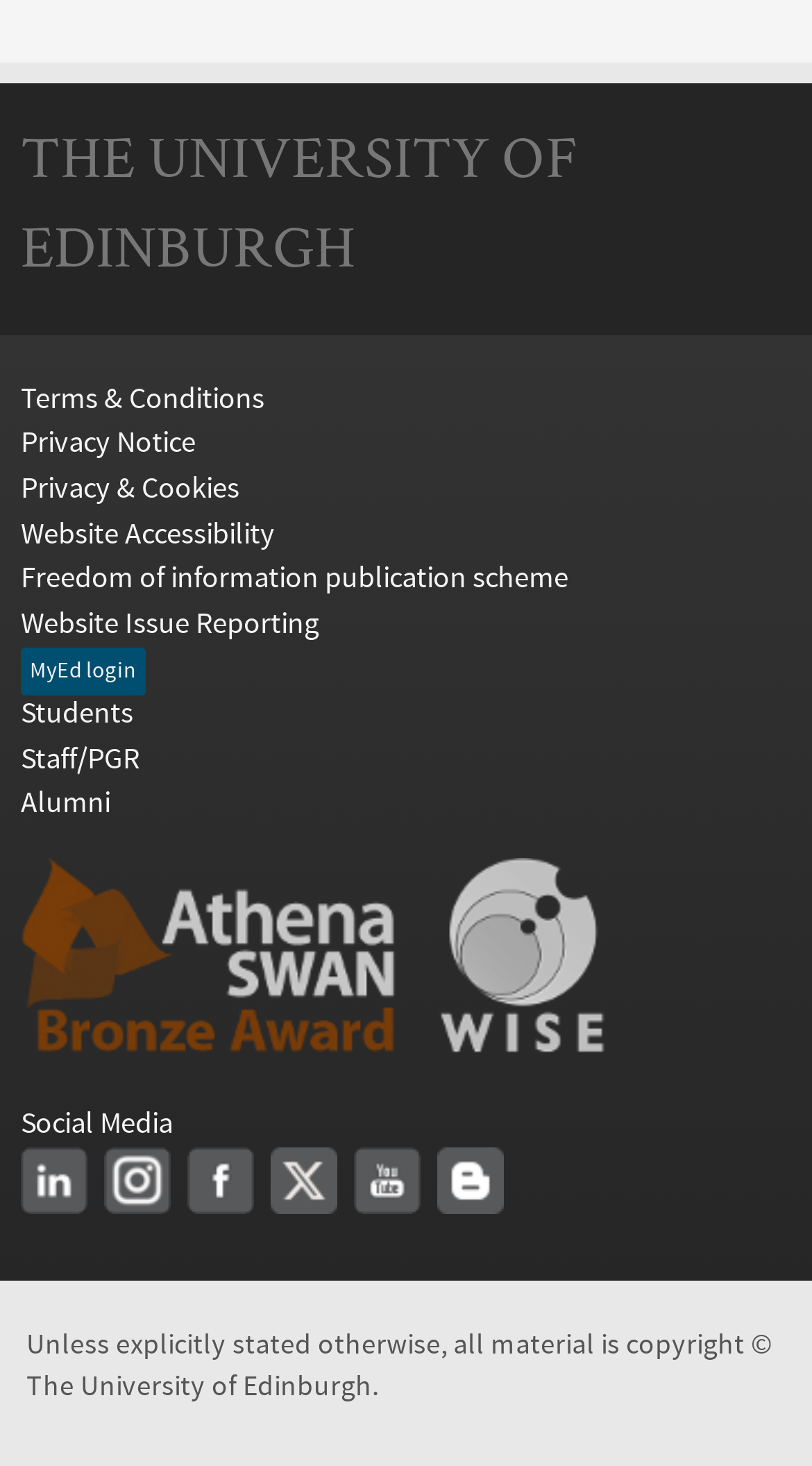Please identify the bounding box coordinates of the clickable area that will allow you to execute the instruction: "Check the University's Social Media".

[0.026, 0.754, 0.213, 0.78]